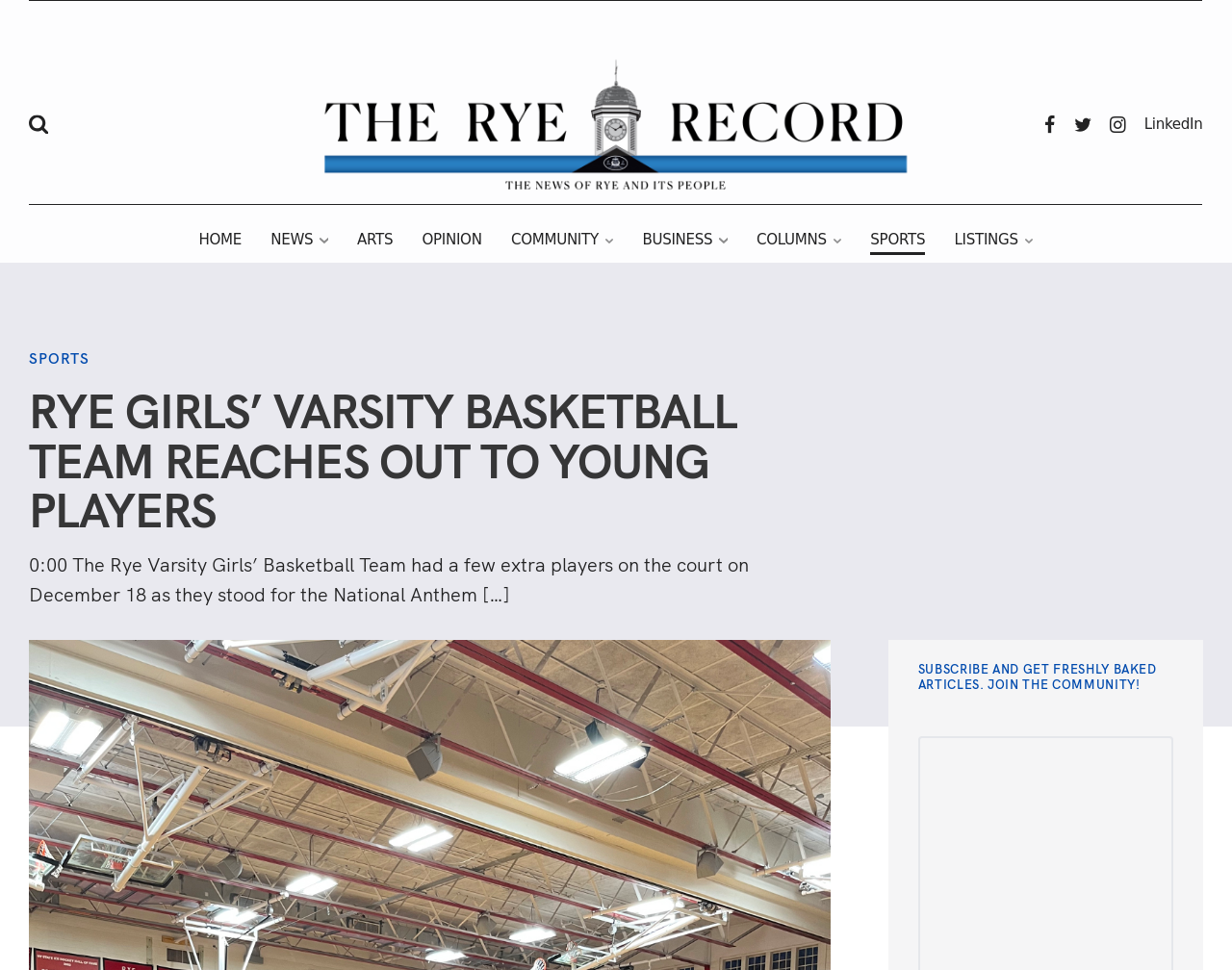Can you find the bounding box coordinates for the element that needs to be clicked to execute this instruction: "Search for something"? The coordinates should be given as four float numbers between 0 and 1, i.e., [left, top, right, bottom].

[0.024, 0.106, 0.045, 0.15]